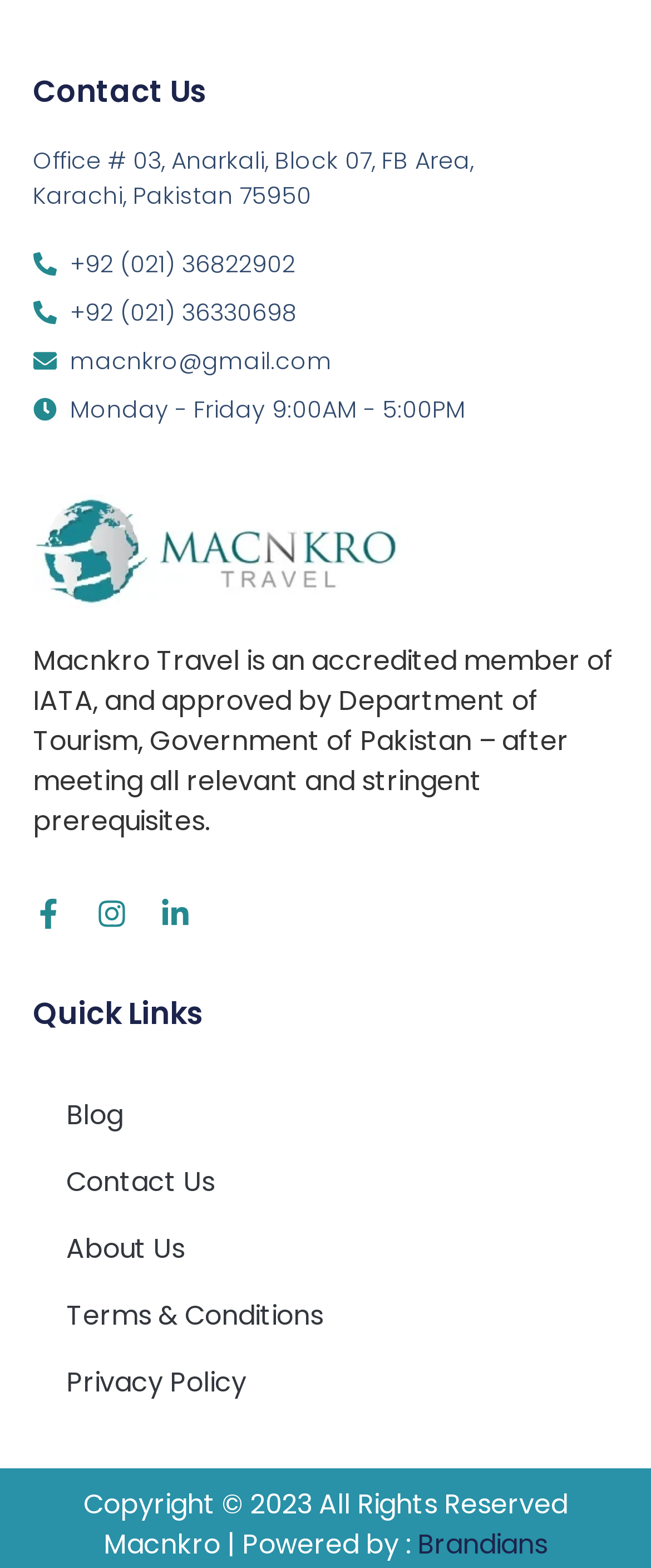Please mark the clickable region by giving the bounding box coordinates needed to complete this instruction: "Visit Brandians website".

[0.641, 0.973, 0.841, 0.997]